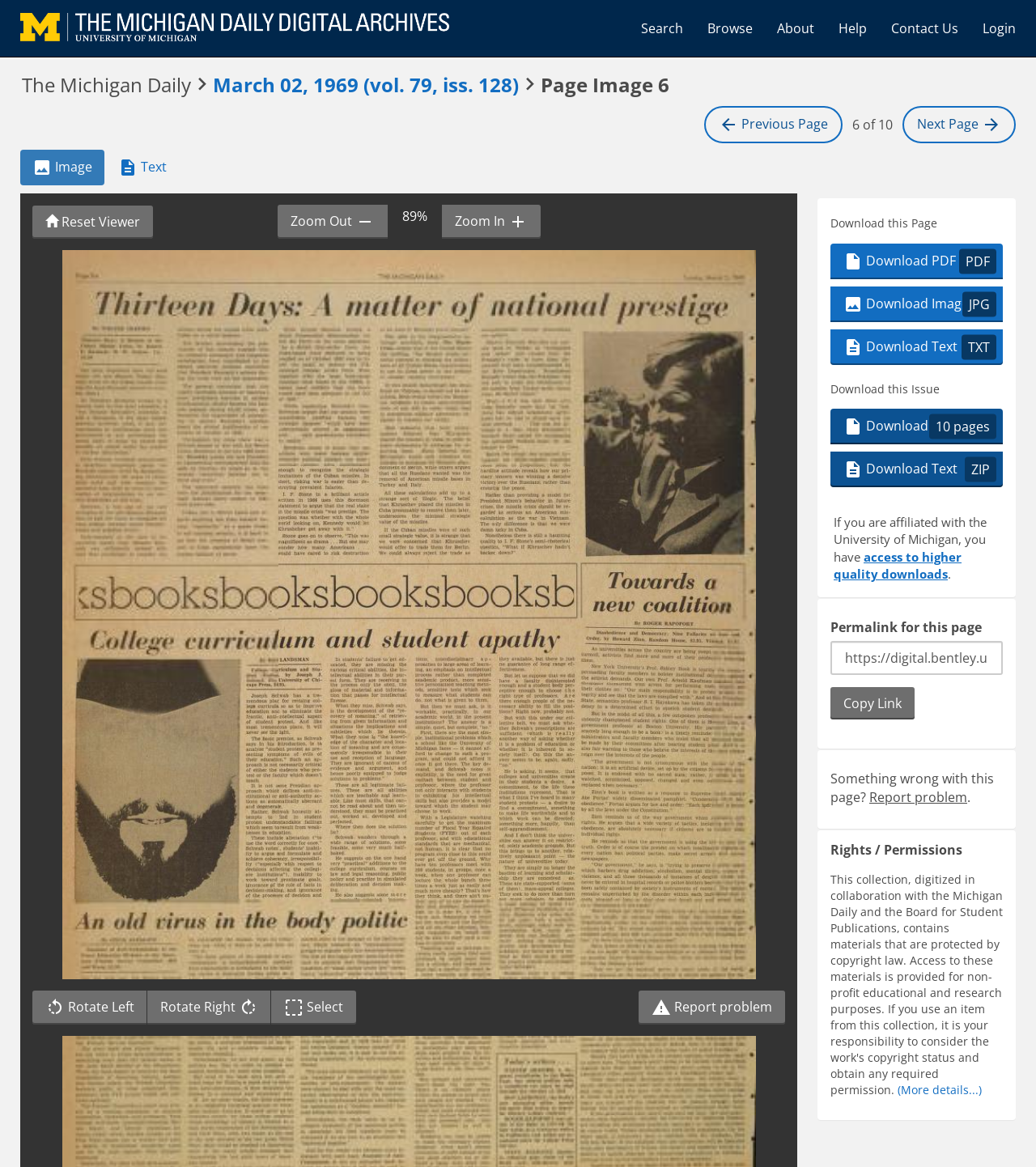What is the purpose of the 'Toggle Select' button?
Using the picture, provide a one-word or short phrase answer.

Unknown